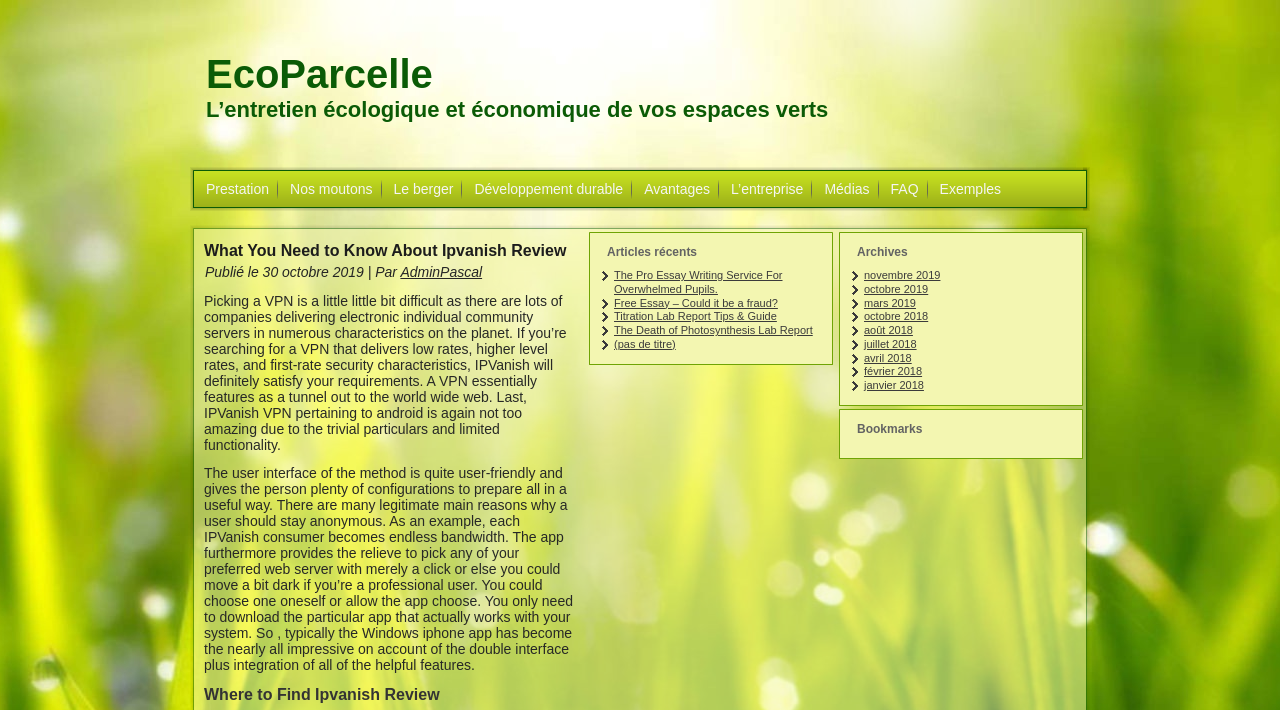Provide the bounding box coordinates for the UI element described in this sentence: "AdminPascal". The coordinates should be four float values between 0 and 1, i.e., [left, top, right, bottom].

[0.313, 0.372, 0.377, 0.394]